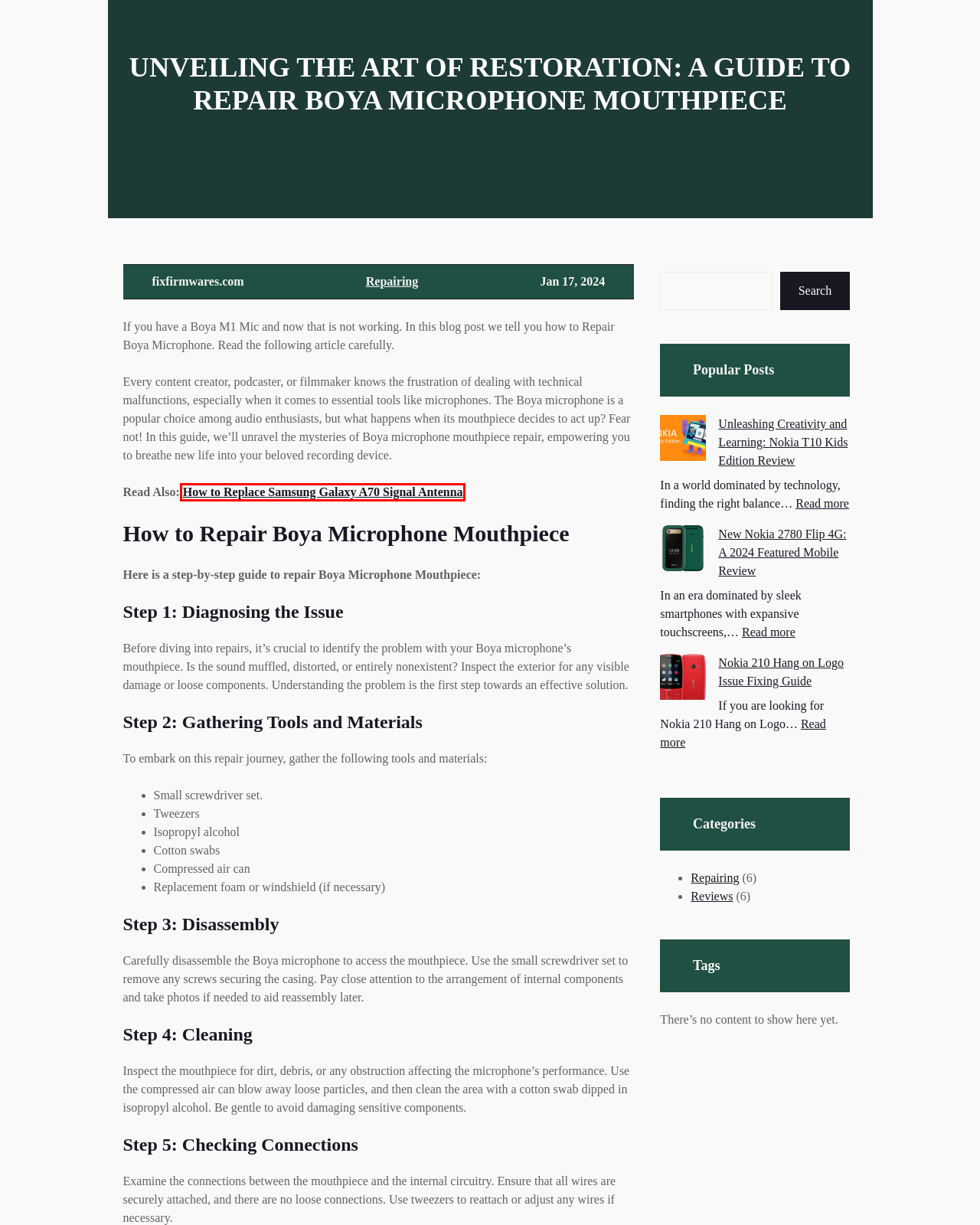Assess the screenshot of a webpage with a red bounding box and determine which webpage description most accurately matches the new page after clicking the element within the red box. Here are the options:
A. Reviews - fixfirmwares
B. Repairing - fixfirmwares
C. Nokia T10 Kids Edition Tablet of 2024 Review - FixFirmwares
D. New Nokia 2780 Flip 4G 2024 Featured Mobile Review
E. fixfirmwares -
F. MonsterInsights - The Best Google Analytics Plugin for WordPress
G. How to Replace Samsung Galaxy A70 Signal Antenna Guide
H. Nokia 210 Hang on Logo Fix Guide Free 2024- fixfirmwares

G